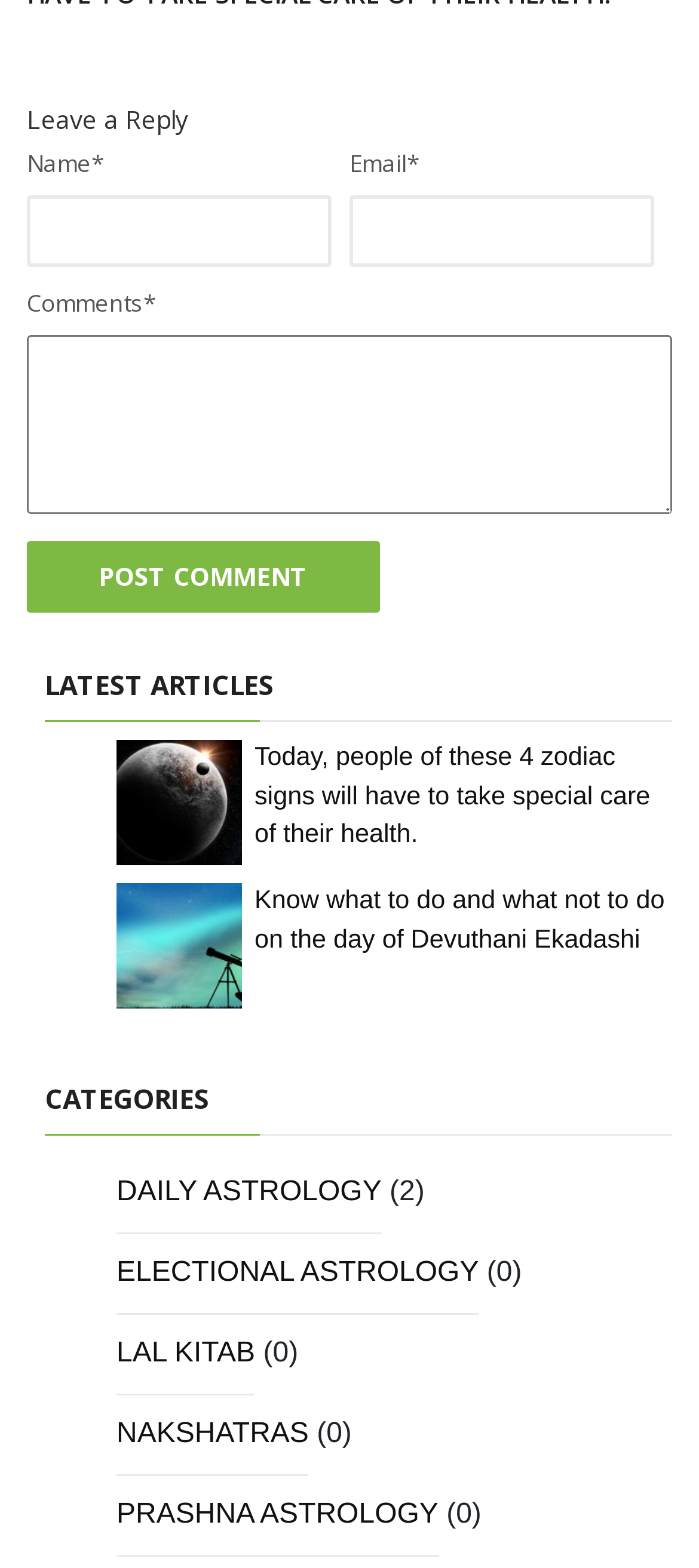Please identify the bounding box coordinates of the element that needs to be clicked to execute the following command: "Post your comment". Provide the bounding box using four float numbers between 0 and 1, formatted as [left, top, right, bottom].

[0.038, 0.345, 0.544, 0.391]